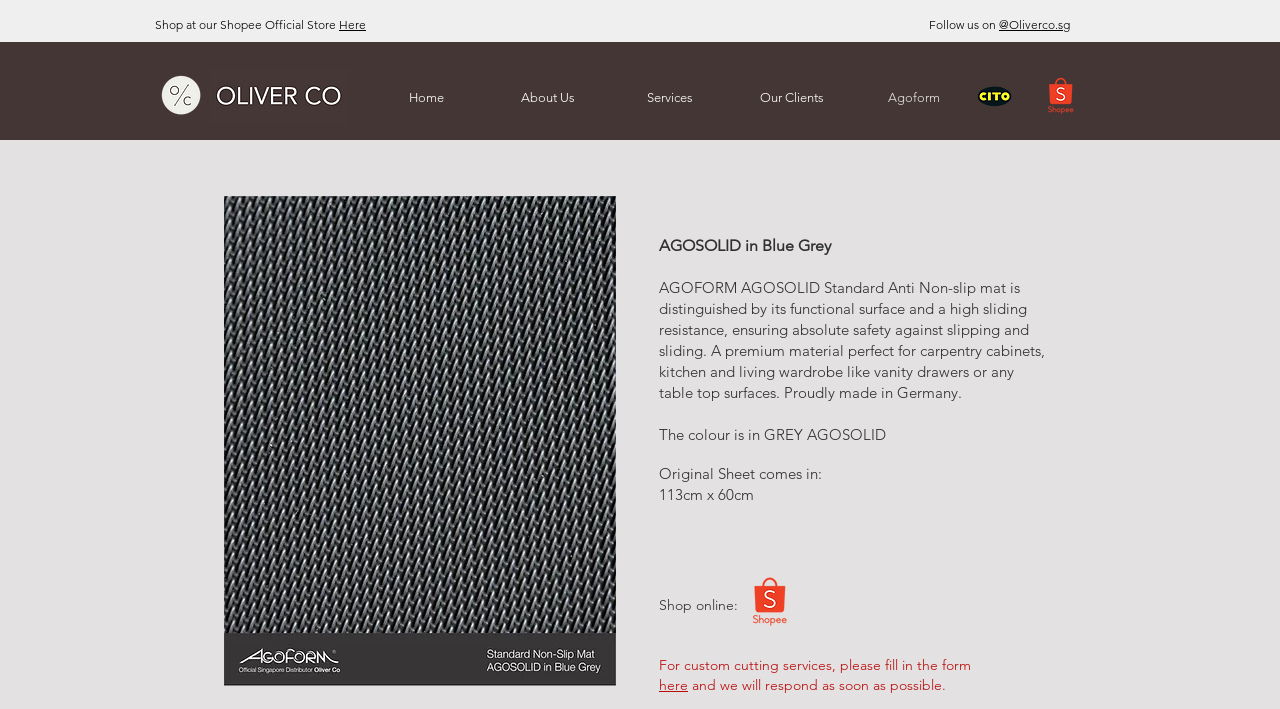Using the information in the image, give a detailed answer to the following question: What is the size of the original sheet?

I found this answer by looking at the static text on the webpage, which lists the original sheet size as 113cm x 60cm.